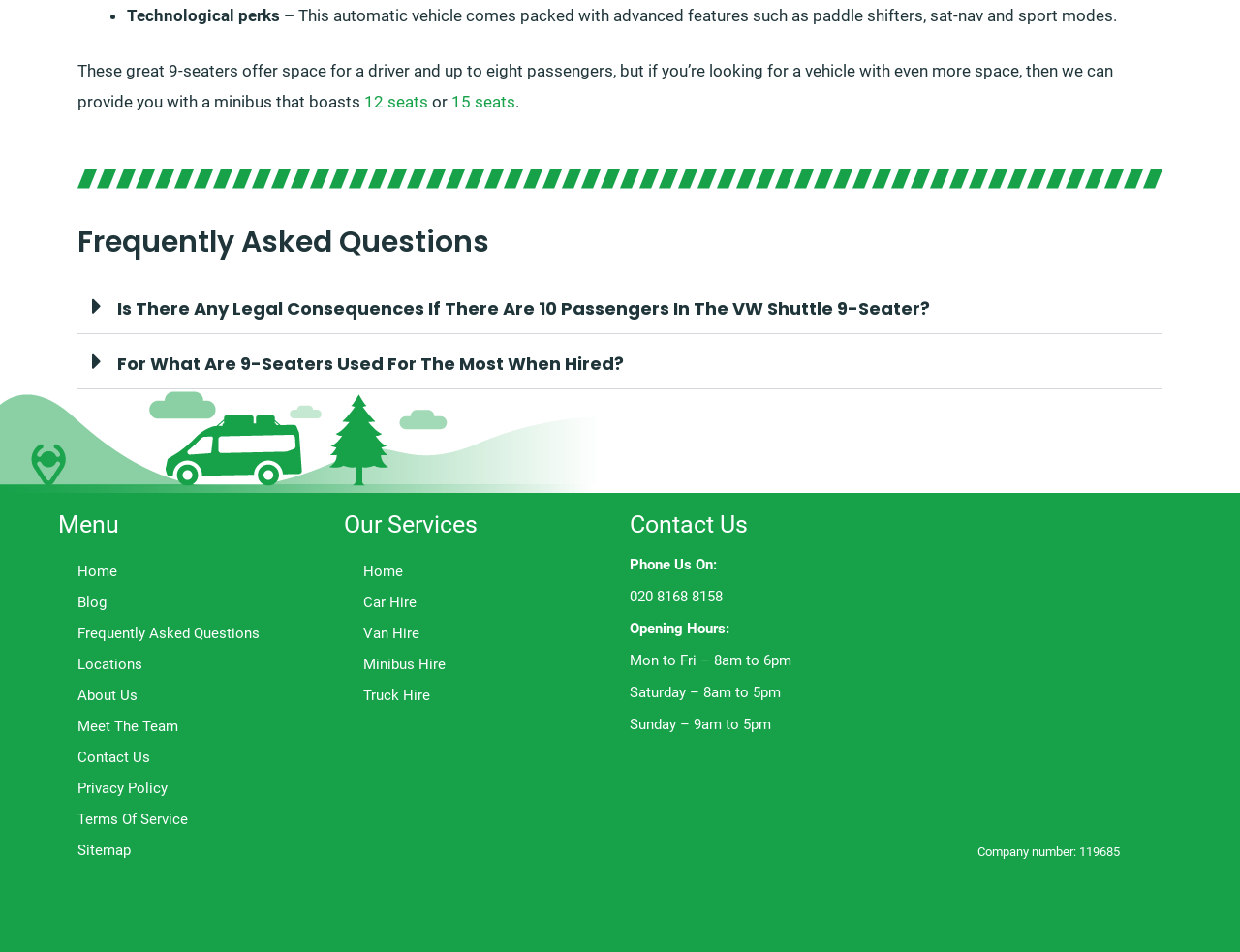Could you highlight the region that needs to be clicked to execute the instruction: "Click on the '12 seats' link"?

[0.294, 0.096, 0.345, 0.117]